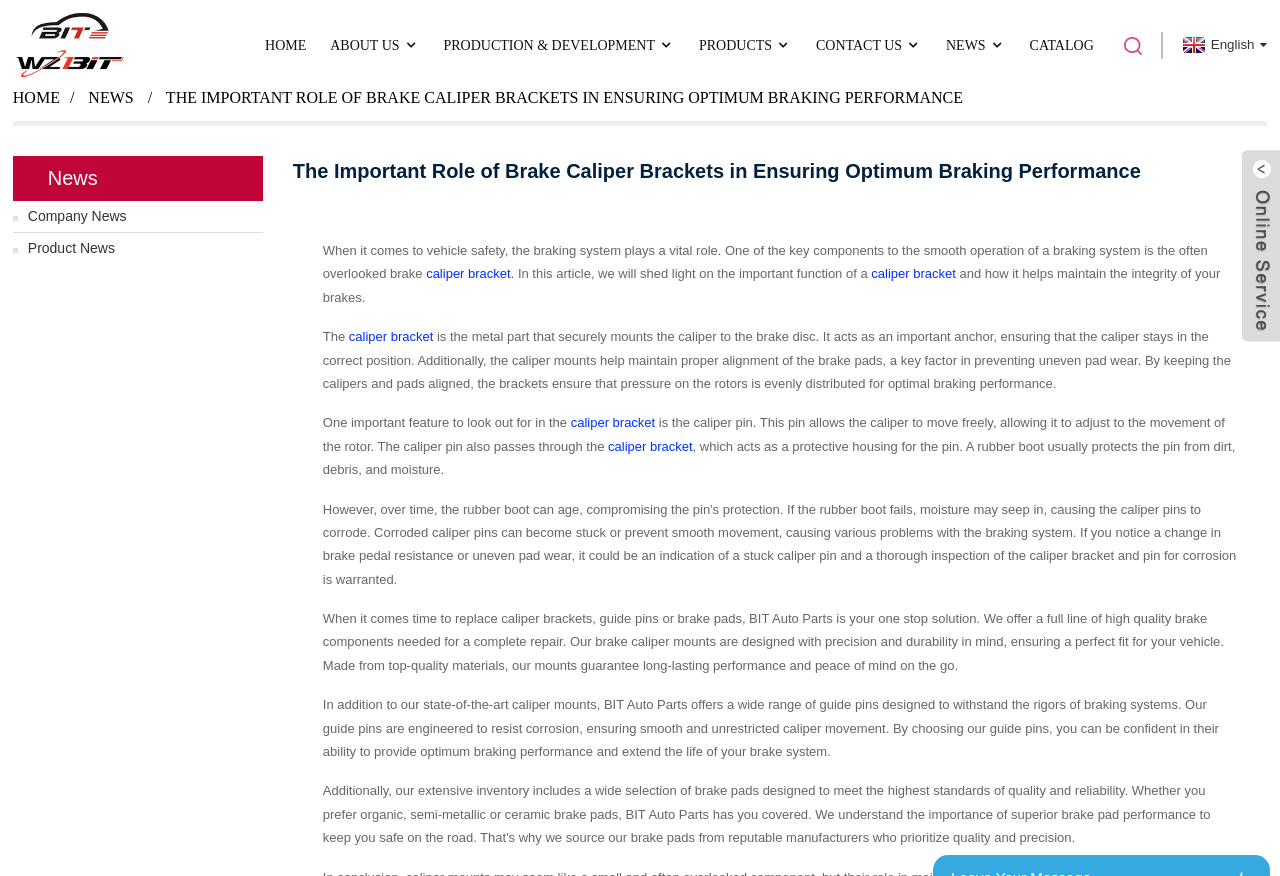Can you look at the image and give a comprehensive answer to the question:
What is the function of the caliper pin?

The caliper pin allows the caliper to move freely, adjusting to the movement of the rotor, and passes through the caliper bracket, which acts as a protective housing for the pin.